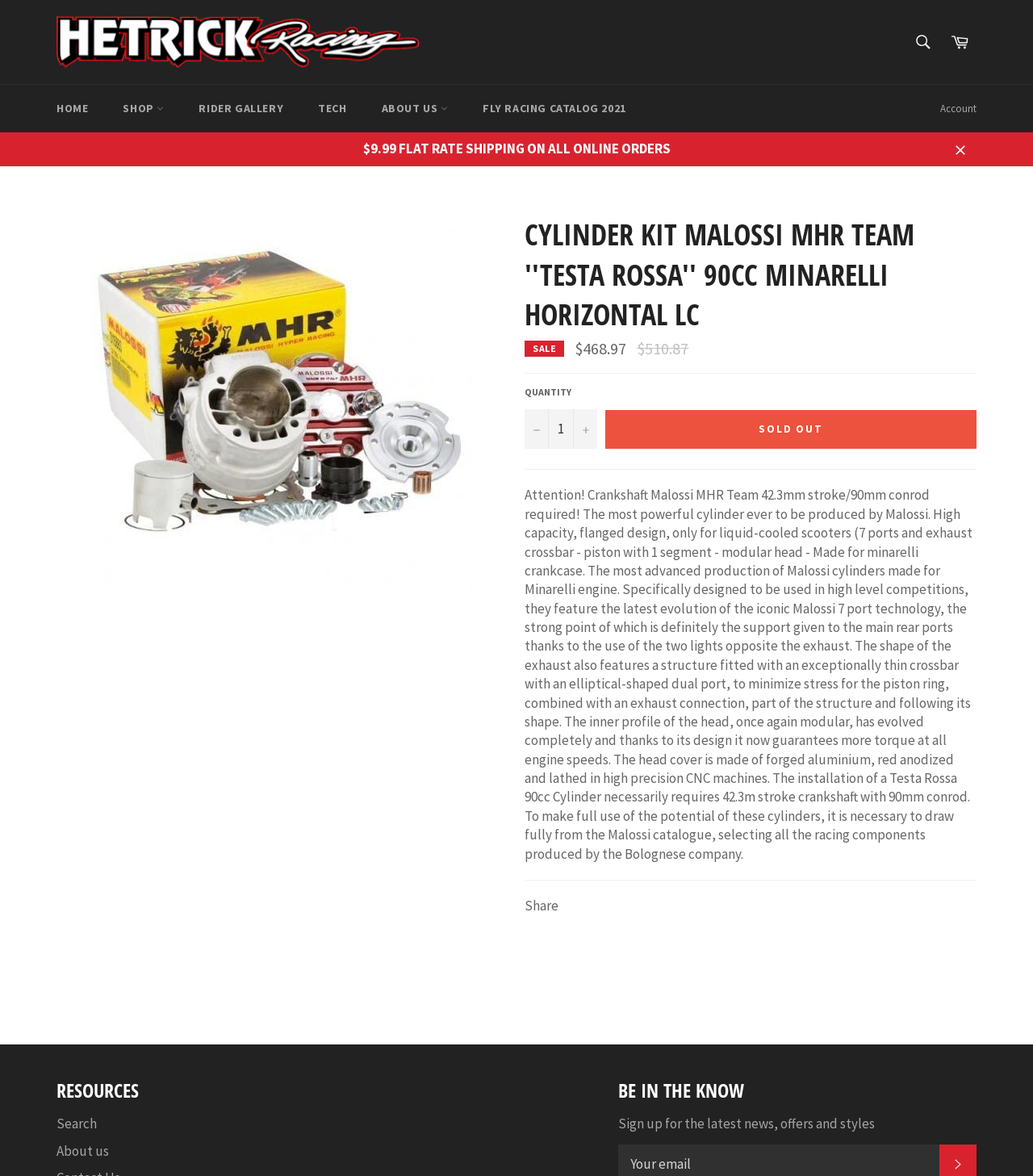Calculate the bounding box coordinates for the UI element based on the following description: "+". Ensure the coordinates are four float numbers between 0 and 1, i.e., [left, top, right, bottom].

[0.555, 0.348, 0.578, 0.382]